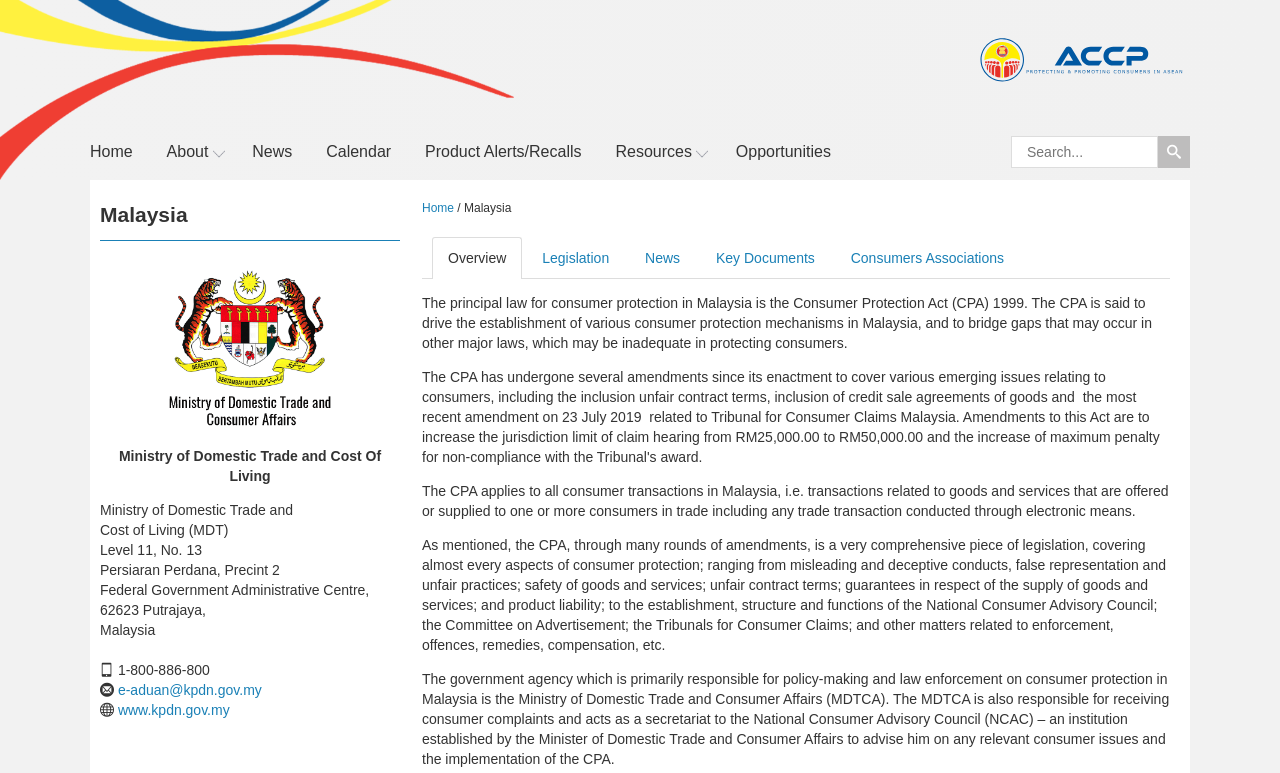Find the bounding box coordinates for the element that must be clicked to complete the instruction: "Contact the Ministry of Domestic Trade and Cost Of Living". The coordinates should be four float numbers between 0 and 1, indicated as [left, top, right, bottom].

[0.092, 0.882, 0.205, 0.903]